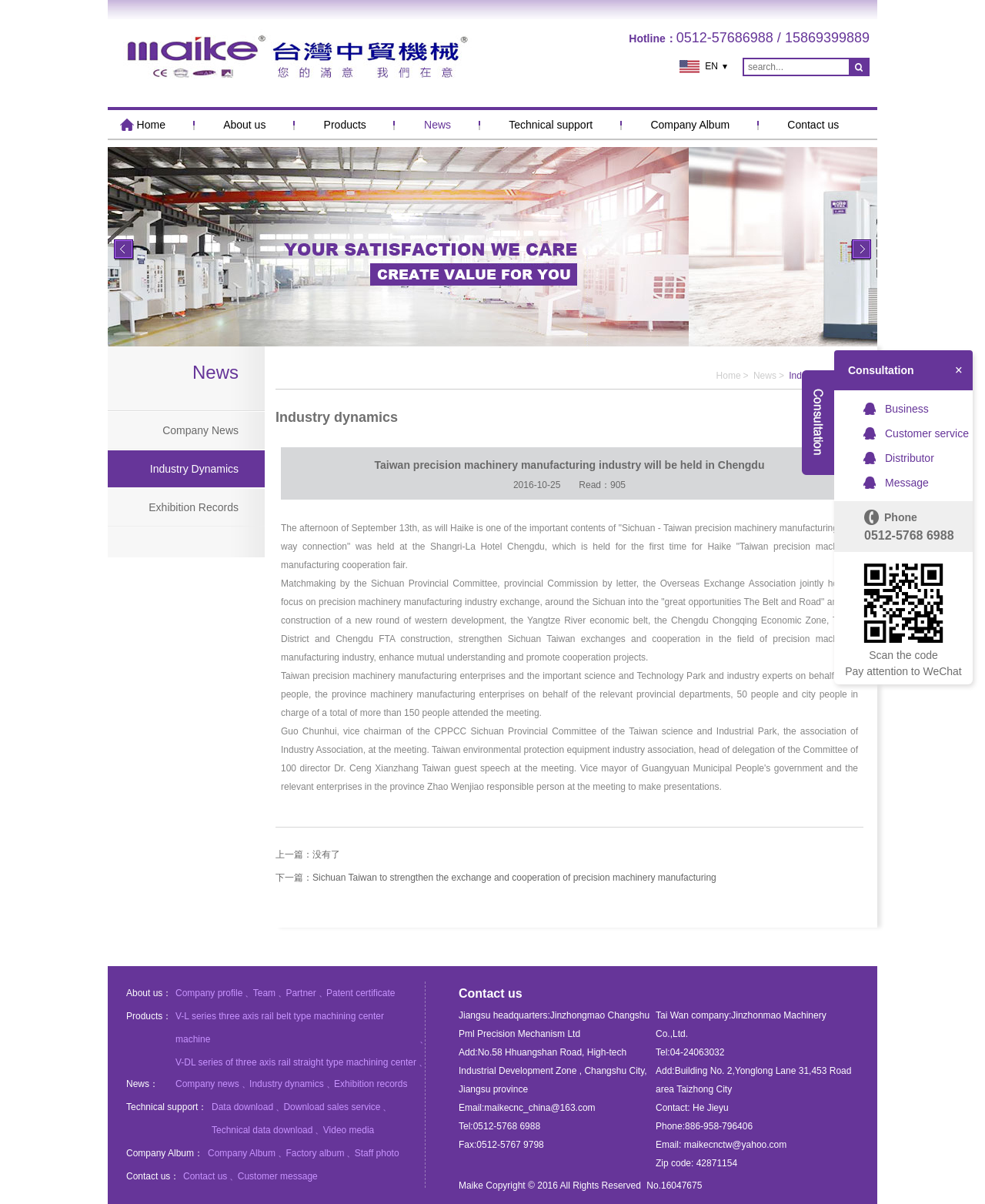Provide a single word or phrase answer to the question: 
What is the hotline number?

0512-57686988 / 15869399889